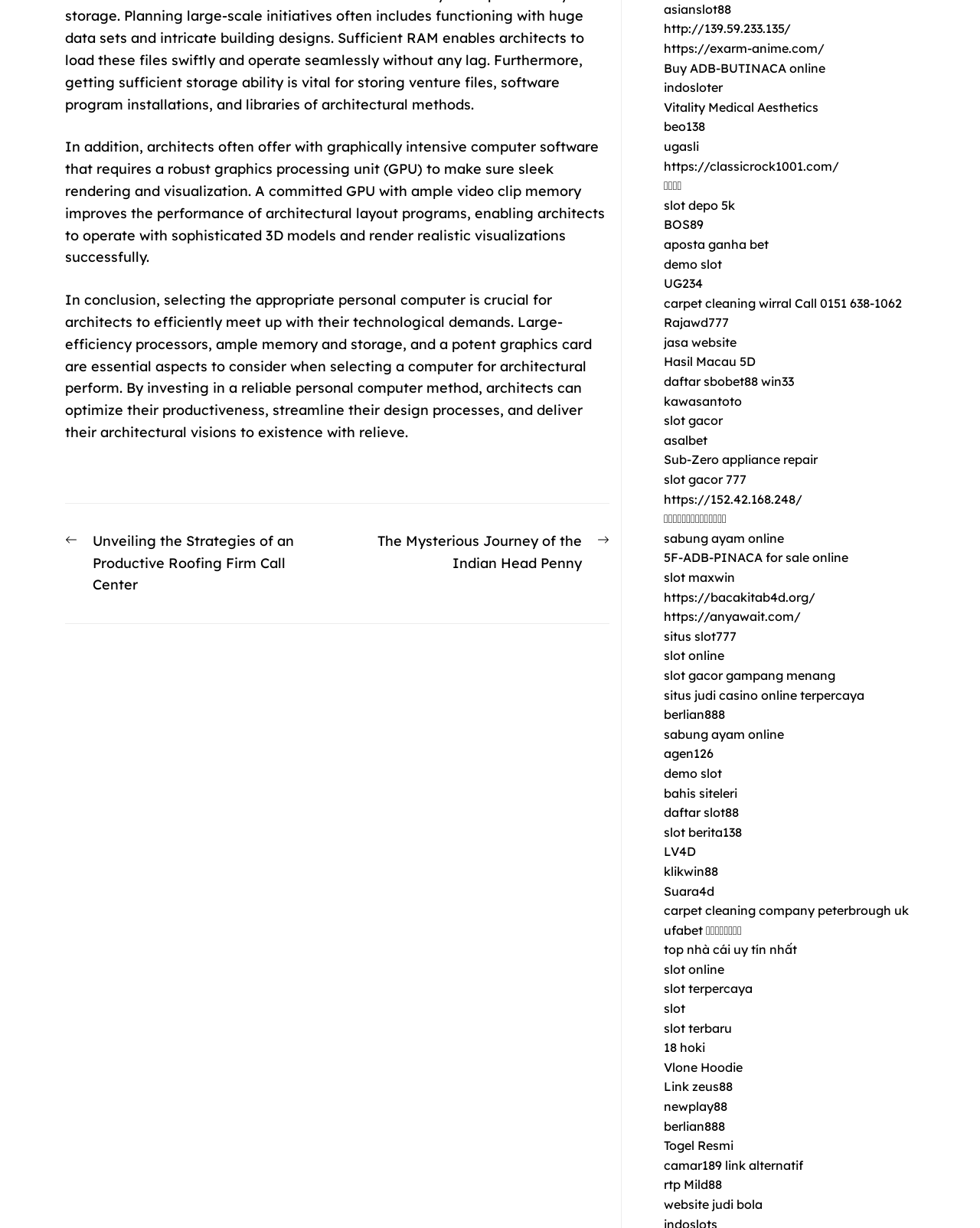Based on the element description: "https://anyawait.com/", identify the bounding box coordinates for this UI element. The coordinates must be four float numbers between 0 and 1, listed as [left, top, right, bottom].

[0.677, 0.496, 0.817, 0.508]